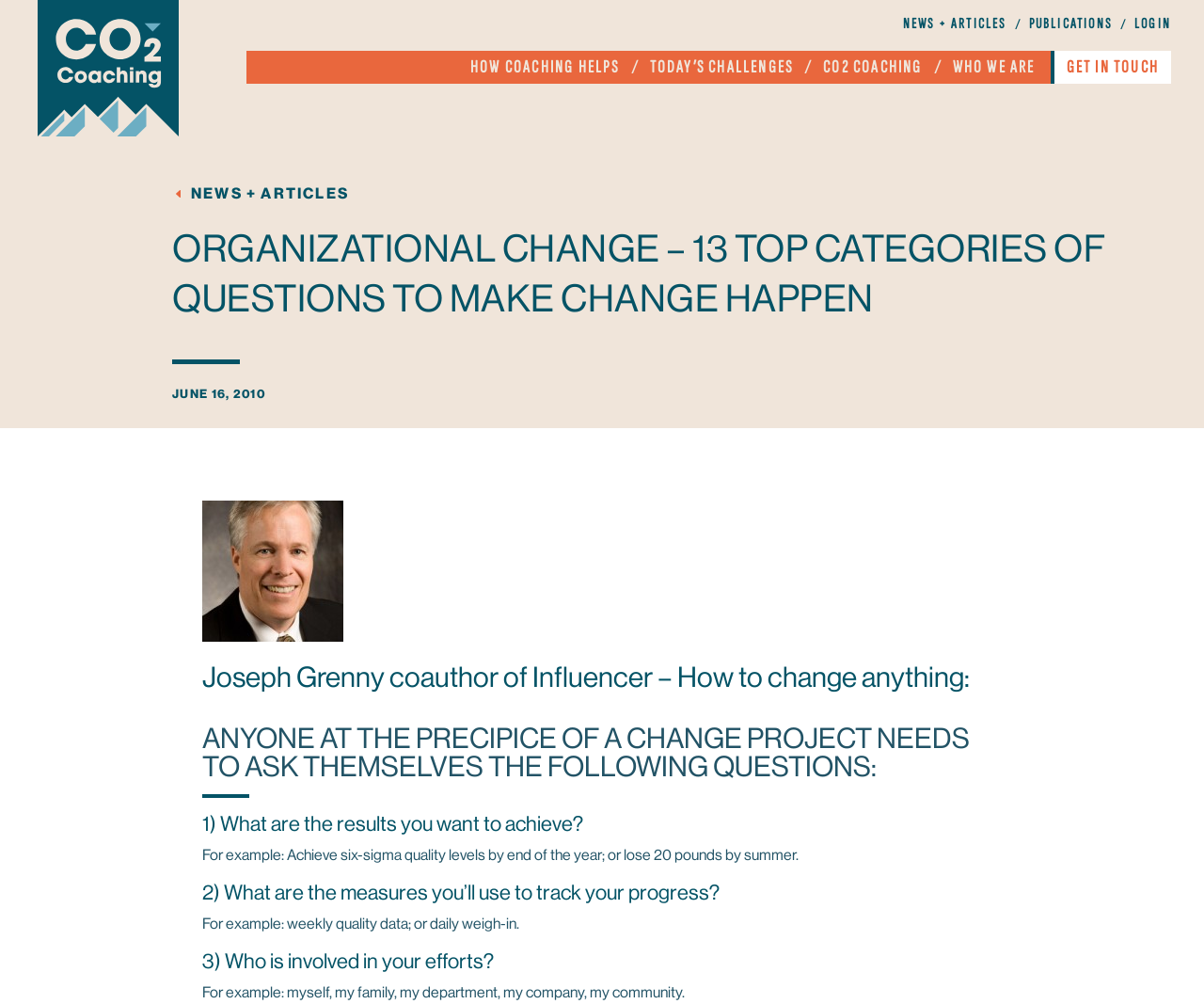Please answer the following question using a single word or phrase: 
What is the first question to ask when starting a change project?

What are the results you want to achieve?